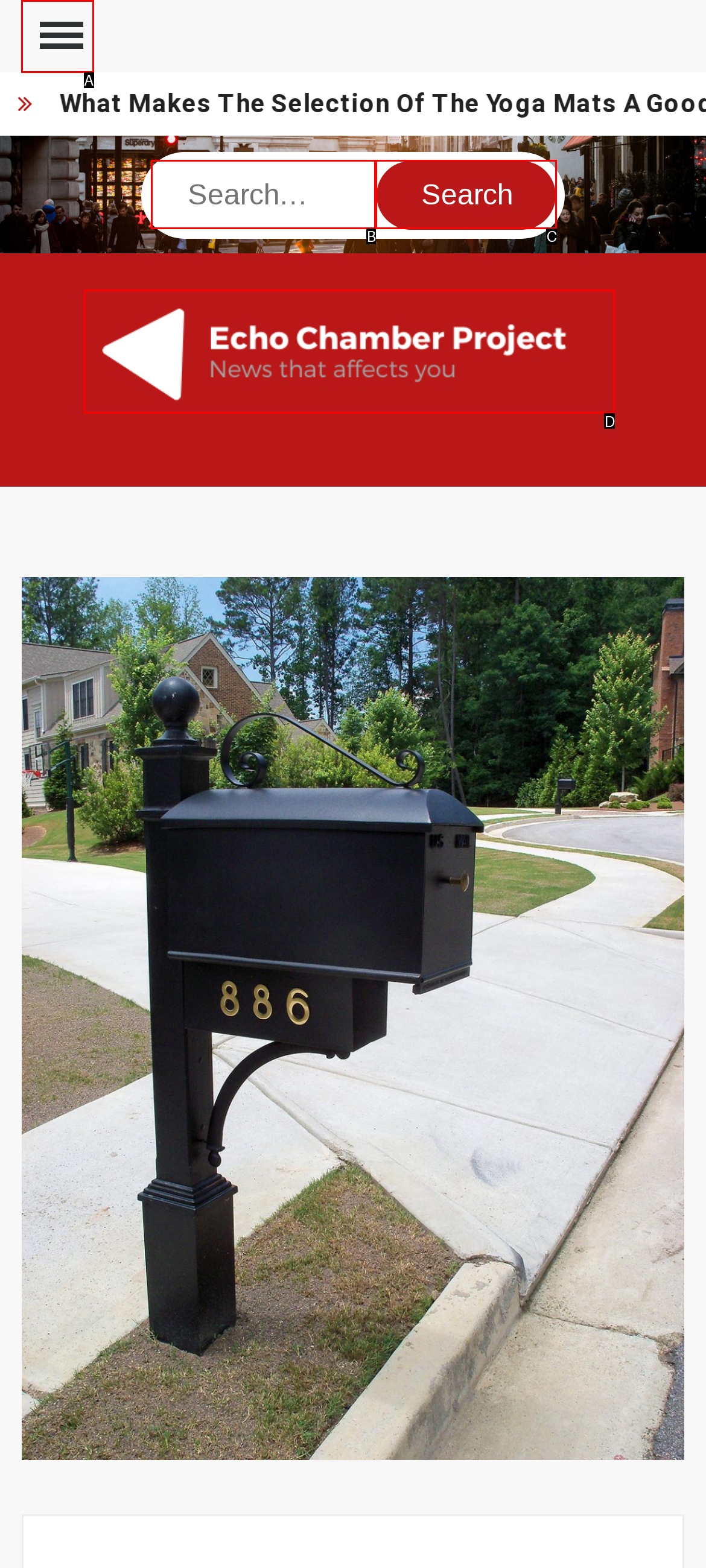Match the description to the correct option: parent_node: Search value="Search"
Provide the letter of the matching option directly.

C